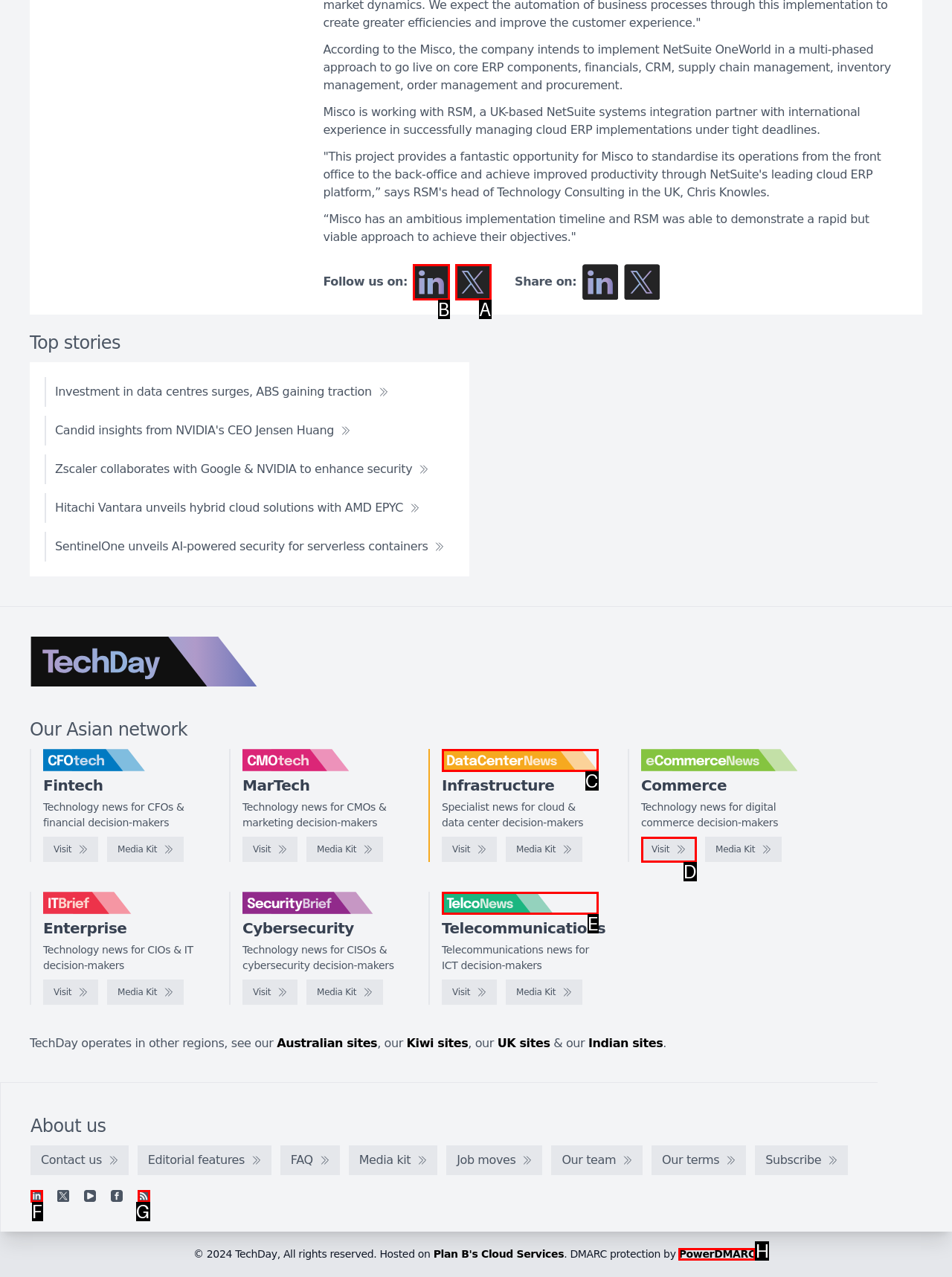Tell me which one HTML element I should click to complete the following instruction: Follow us on LinkedIn
Answer with the option's letter from the given choices directly.

B